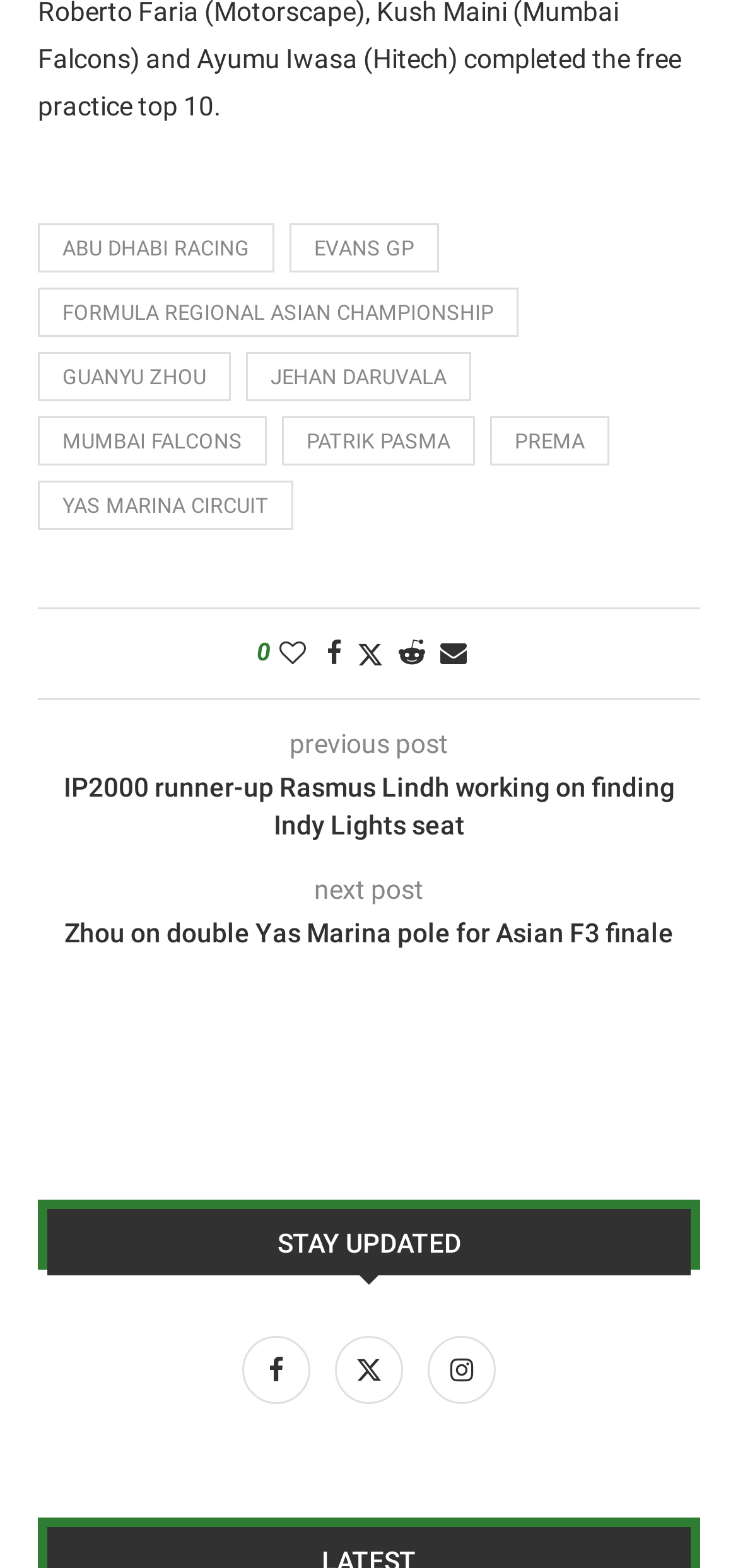Locate the UI element described as follows: "Yas Marina Circuit". Return the bounding box coordinates as four float numbers between 0 and 1 in the order [left, top, right, bottom].

[0.051, 0.307, 0.397, 0.338]